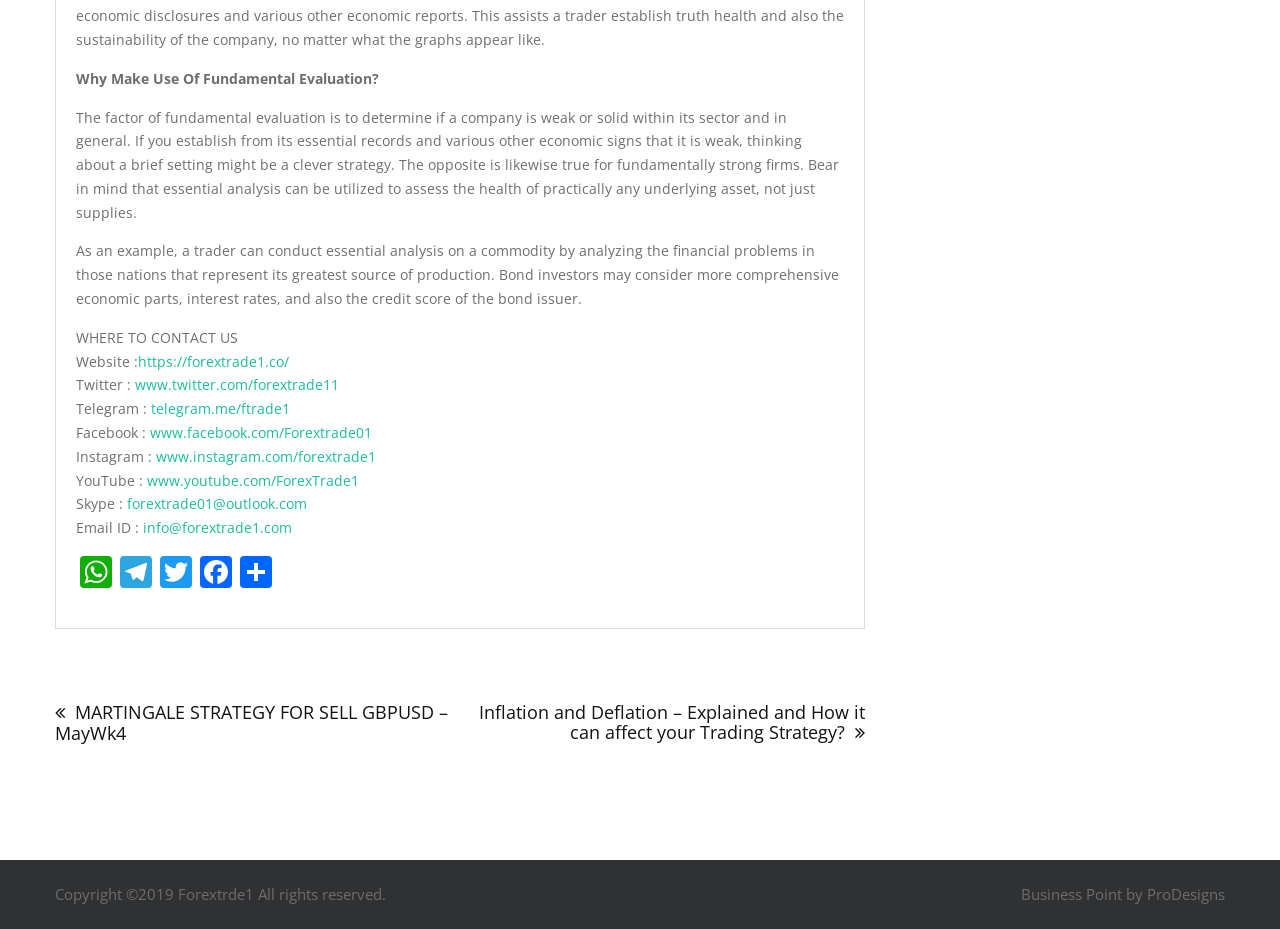Kindly provide the bounding box coordinates of the section you need to click on to fulfill the given instruction: "Click on the link to the website".

[0.059, 0.379, 0.226, 0.399]